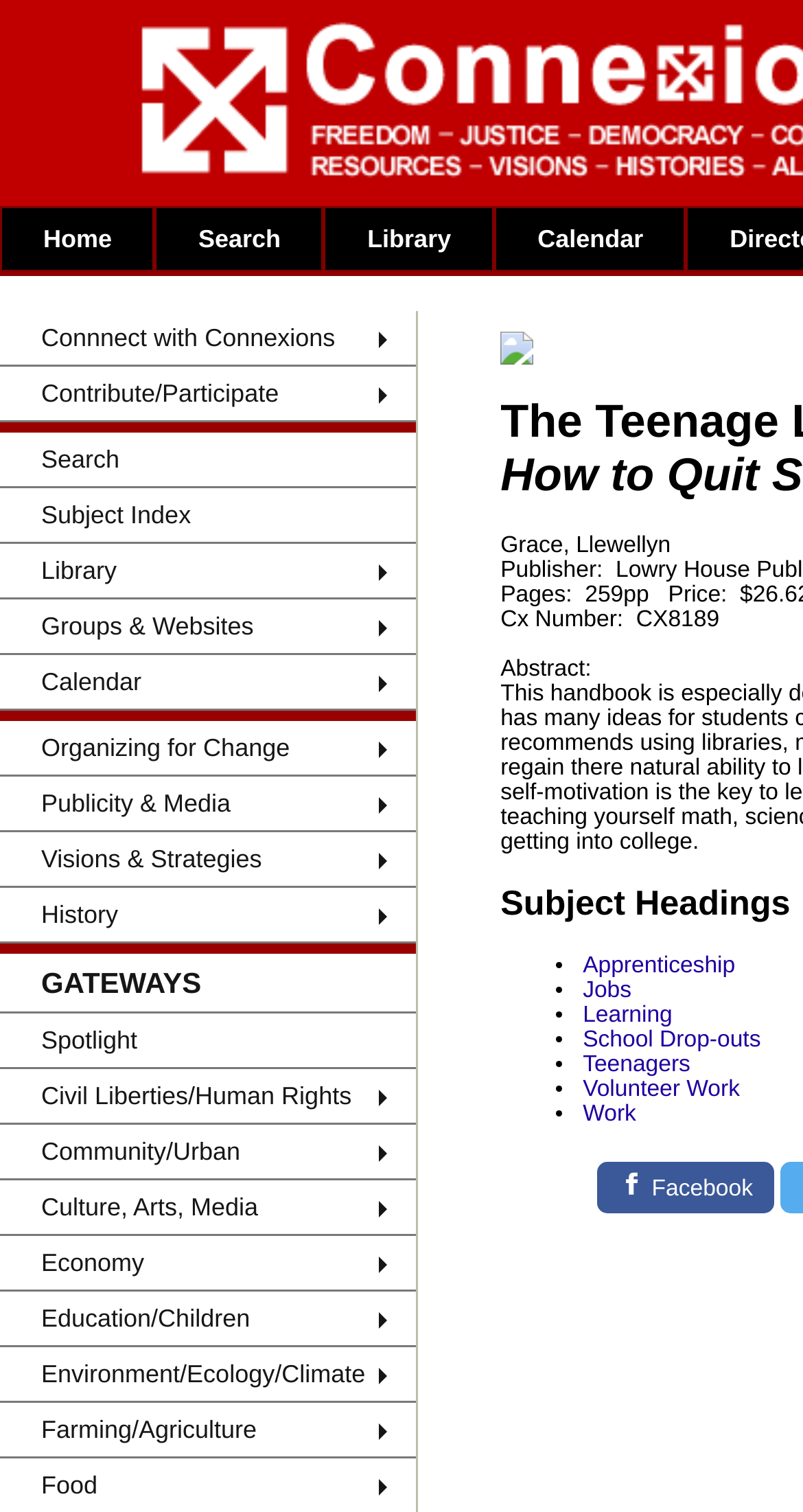Please respond to the question using a single word or phrase:
What is the first link on the top left?

Home